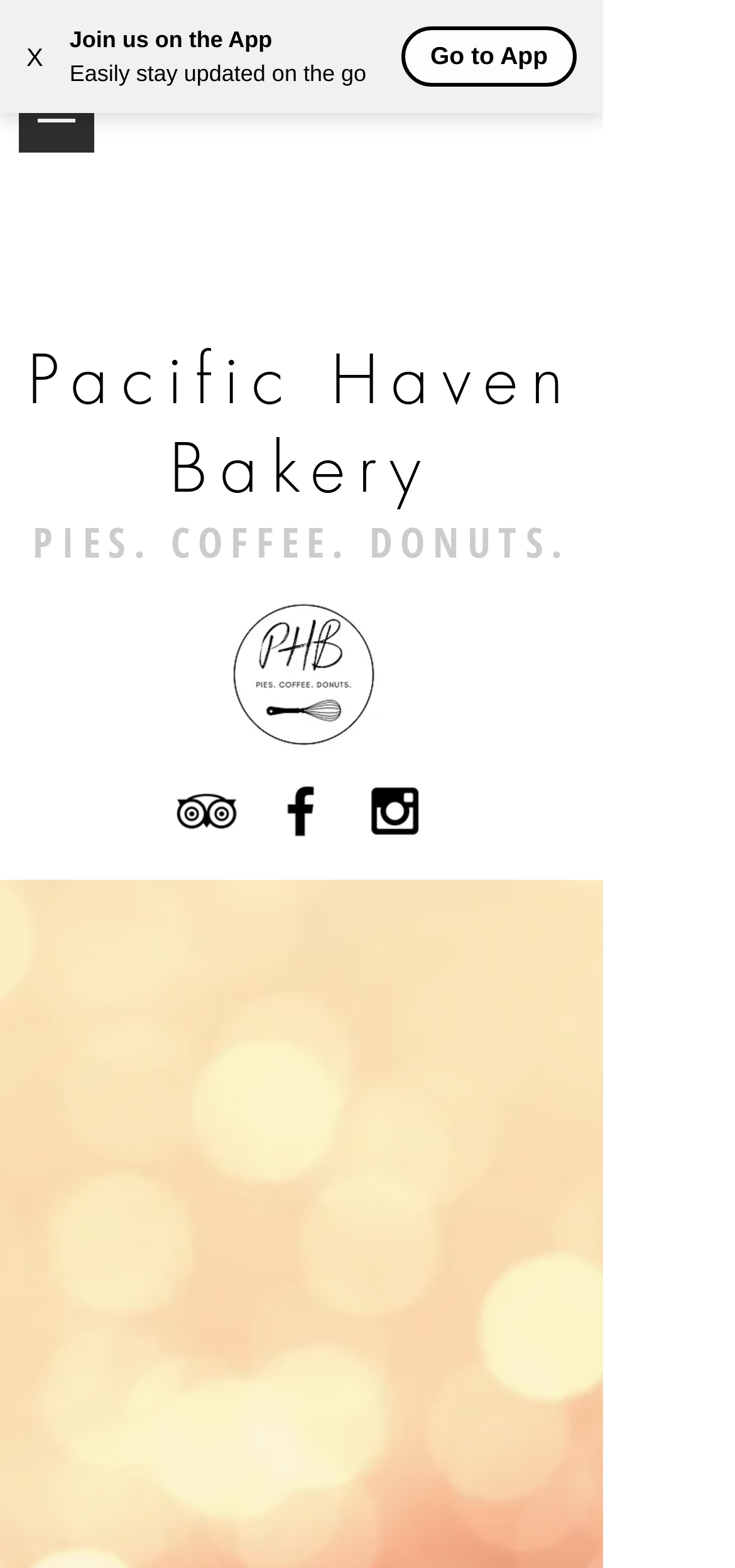What is the purpose of the 'X' button?
Look at the image and respond with a one-word or short-phrase answer.

To close